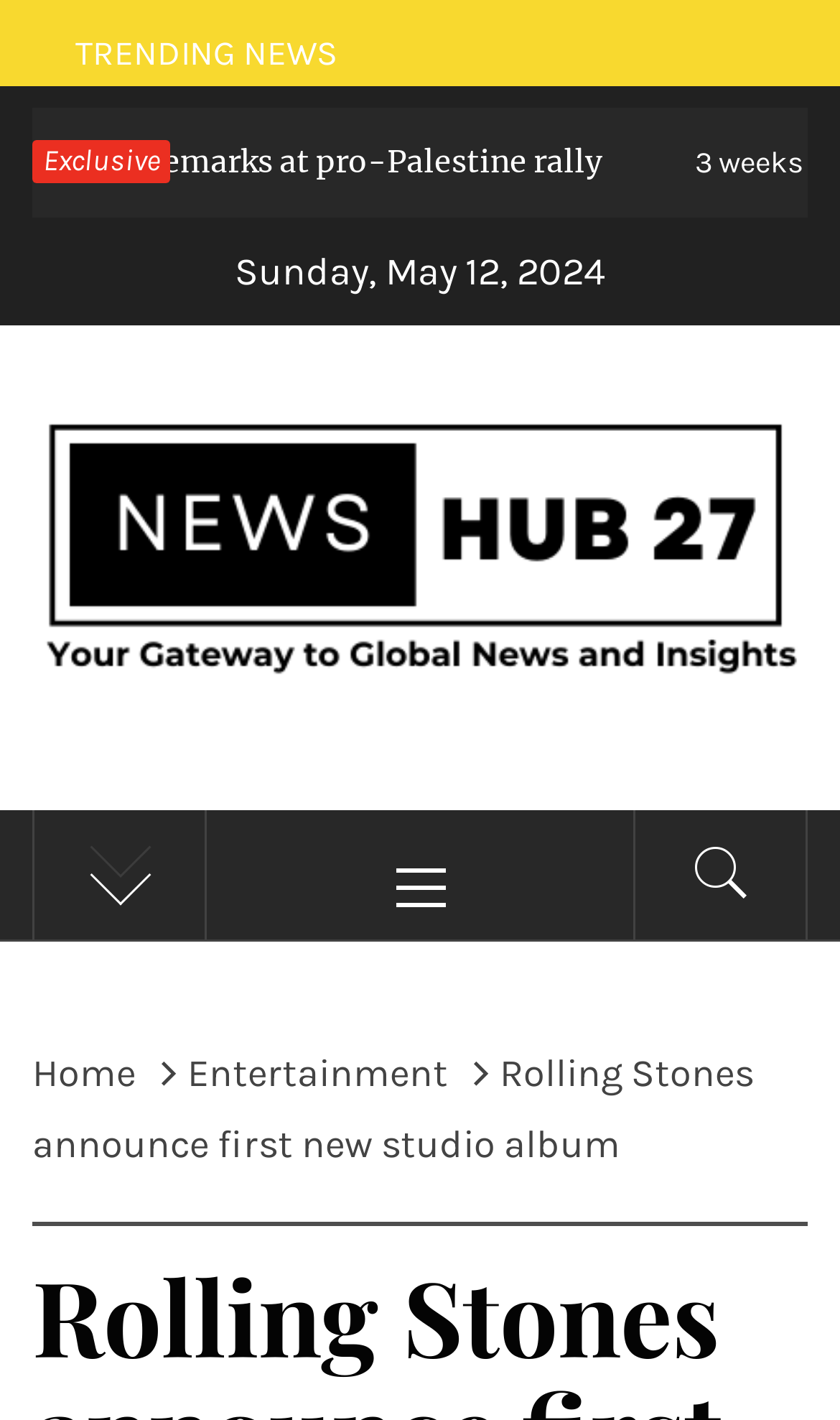Please respond to the question with a concise word or phrase:
What is the name of the website?

NewsHub27